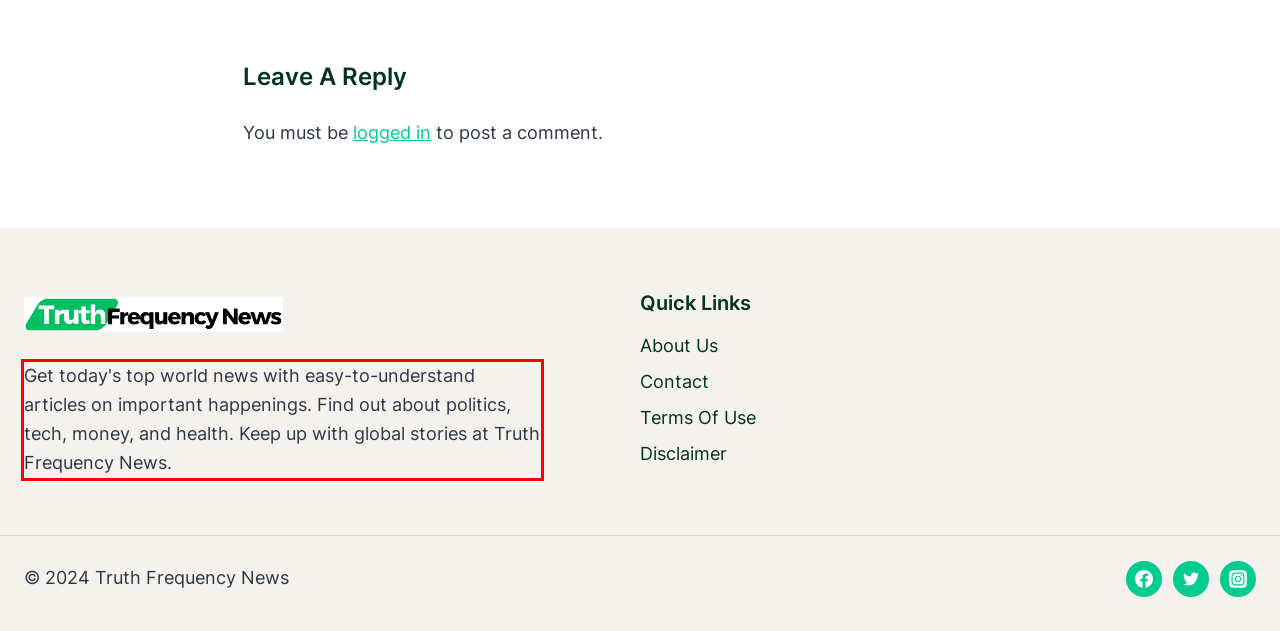You are given a webpage screenshot with a red bounding box around a UI element. Extract and generate the text inside this red bounding box.

Get today's top world news with easy-to-understand articles on important happenings. Find out about politics, tech, money, and health. Keep up with global stories at Truth Frequency News.